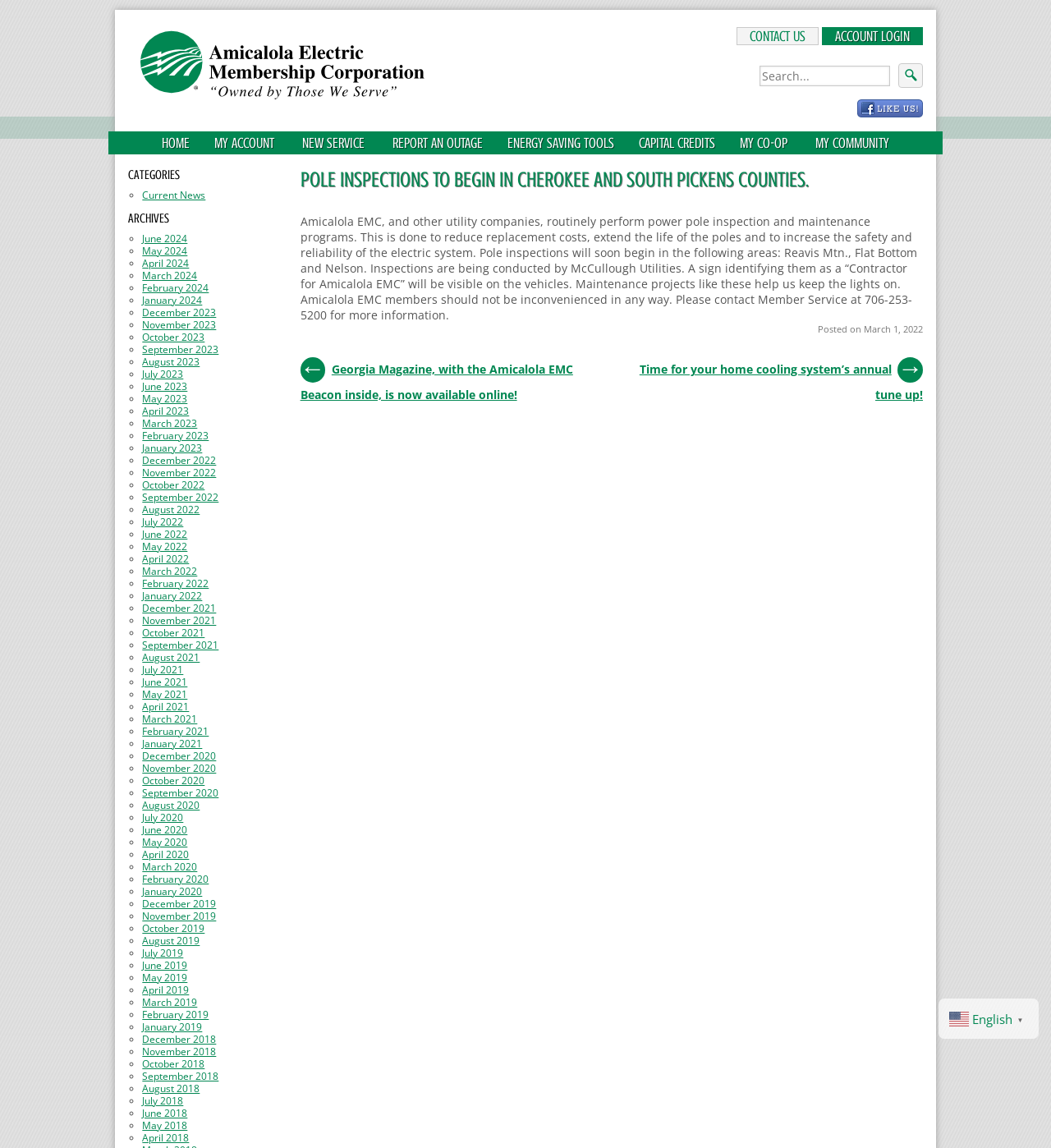Who is conducting the pole inspections?
From the image, respond using a single word or phrase.

McCullough Utilities